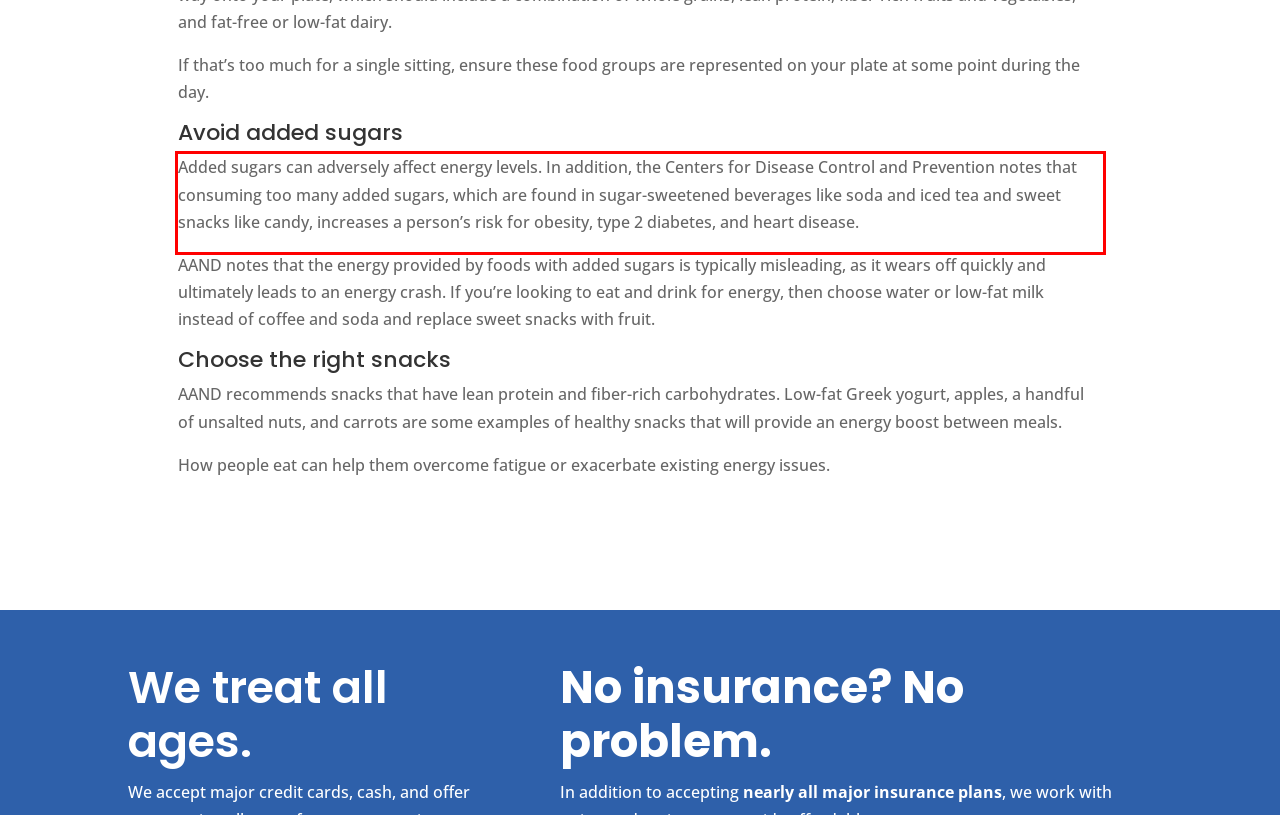Please examine the webpage screenshot containing a red bounding box and use OCR to recognize and output the text inside the red bounding box.

Added sugars can adversely affect energy levels. In addition, the Centers for Disease Control and Prevention notes that consuming too many added sugars, which are found in sugar-sweetened beverages like soda and iced tea and sweet snacks like candy, increases a person’s risk for obesity, type 2 diabetes, and heart disease.